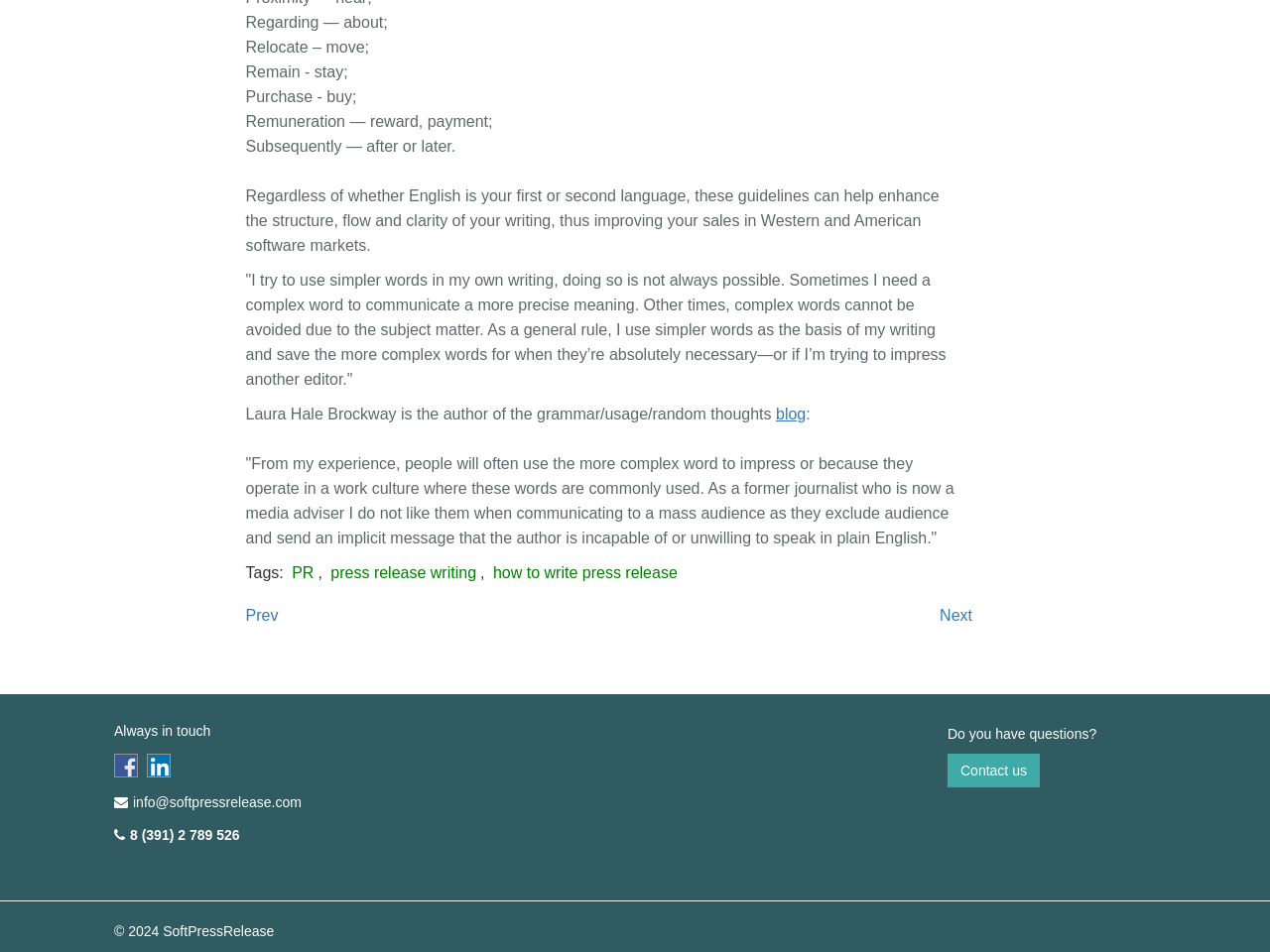What is the profession of Laura Hale Brockway?
Based on the screenshot, provide a one-word or short-phrase response.

Author and journalist